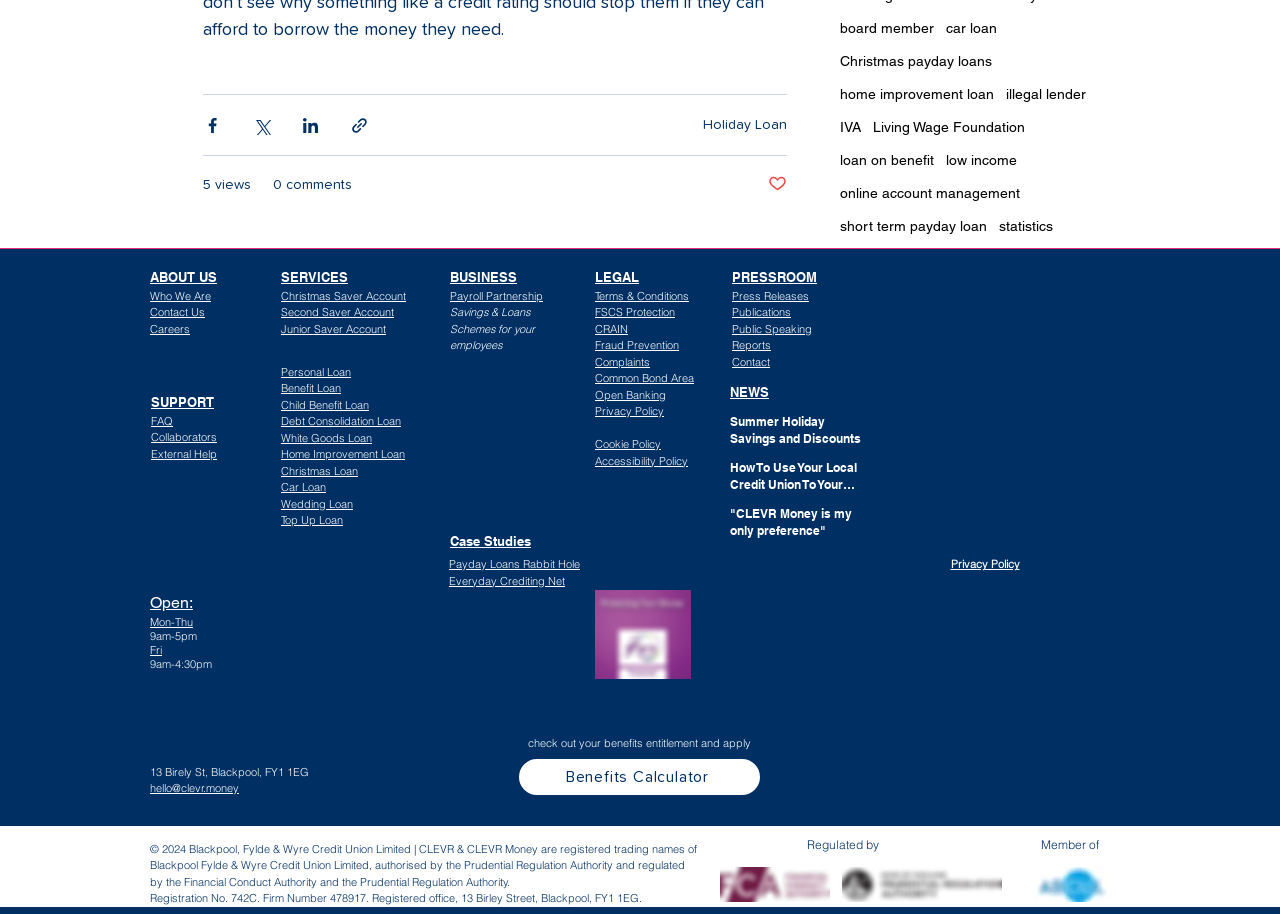What is the purpose of the 'Benefits Calculator' link?
Please provide a detailed answer to the question.

The 'Benefits Calculator' link is accompanied by a heading that says 'check out your benefits entitlement and apply', indicating that the link is intended to help users check their benefits entitlement and potentially apply for them.